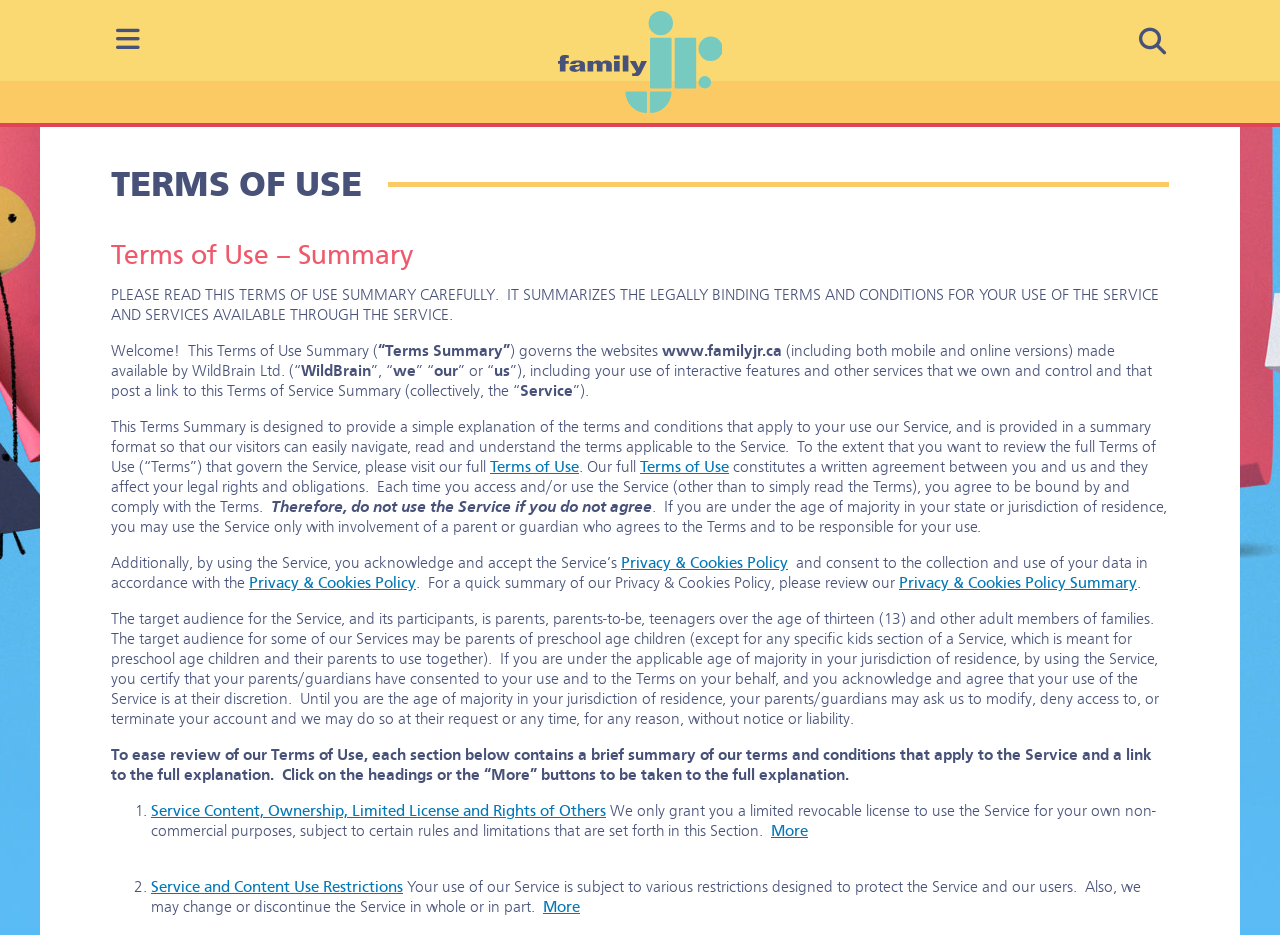Generate the text content of the main heading of the webpage.

TERMS OF USE